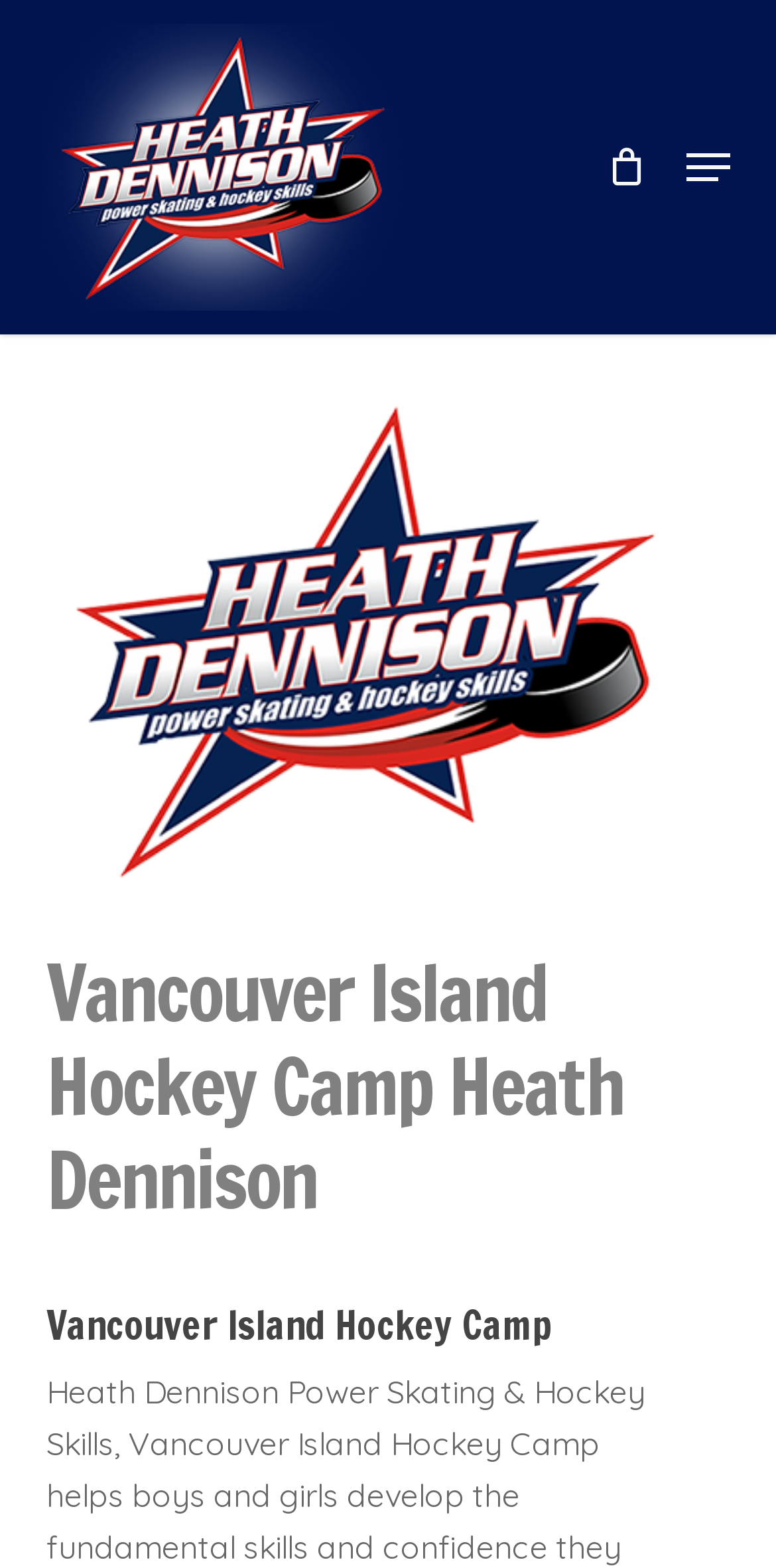Determine the bounding box coordinates (top-left x, top-left y, bottom-right x, bottom-right y) of the UI element described in the following text: alt="Heath Dennison Power Skating"

[0.06, 0.015, 0.516, 0.198]